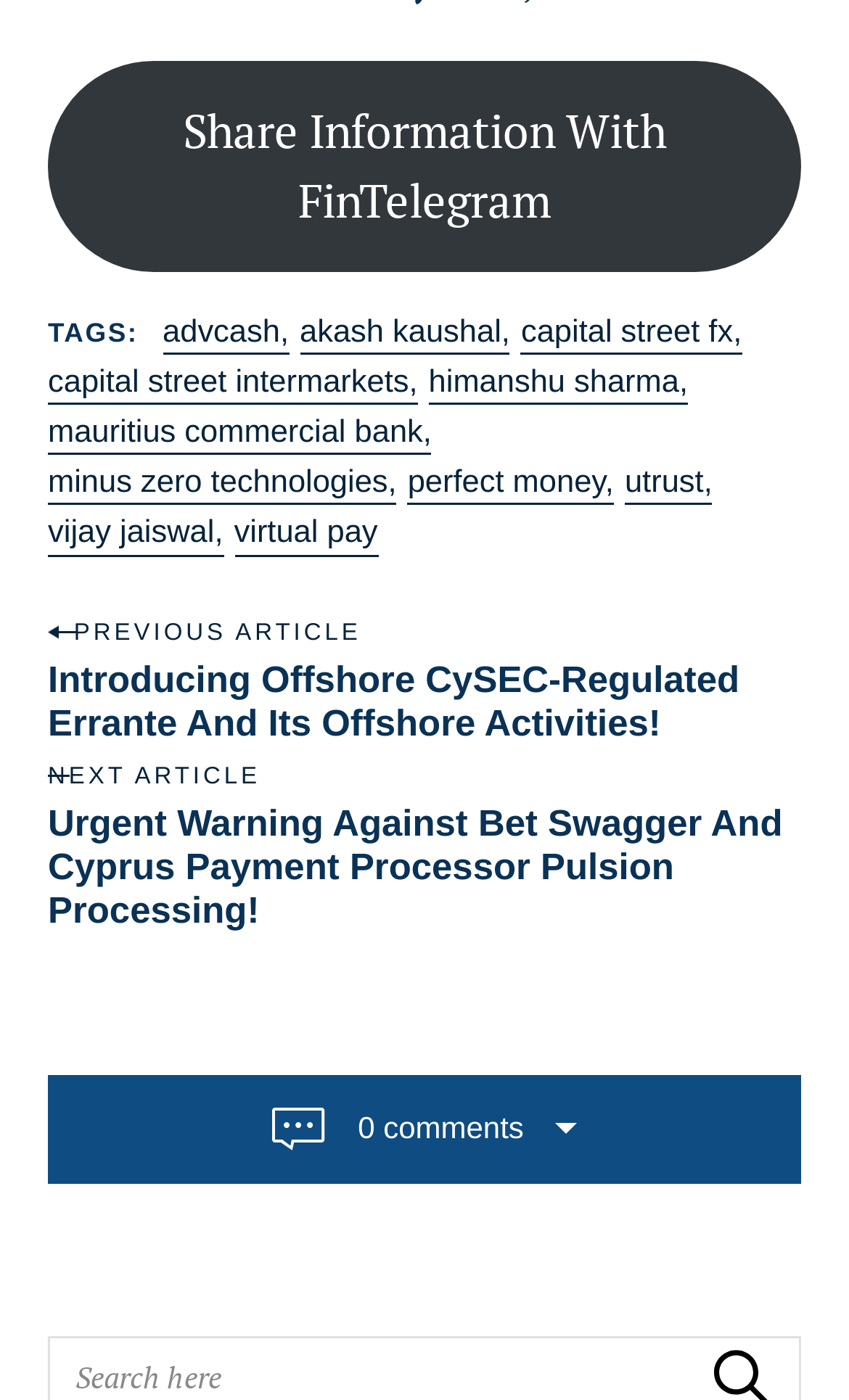How many images are there on this webpage?
Using the picture, provide a one-word or short phrase answer.

1